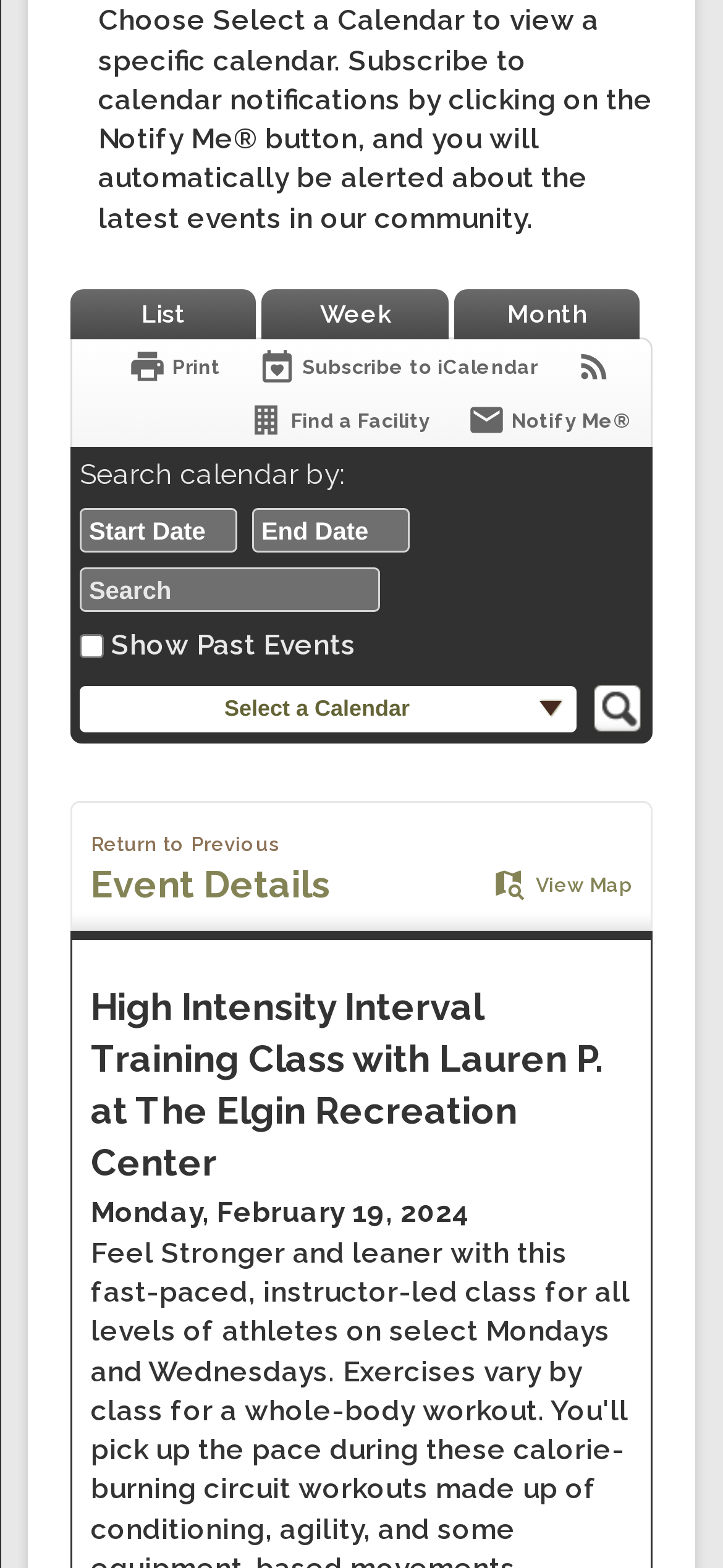How can users subscribe to the calendar?
Please utilize the information in the image to give a detailed response to the question.

Users can subscribe to the calendar using the 'Subscribe to iCalendar' link, which is likely used to add the calendar to their personal calendar applications.